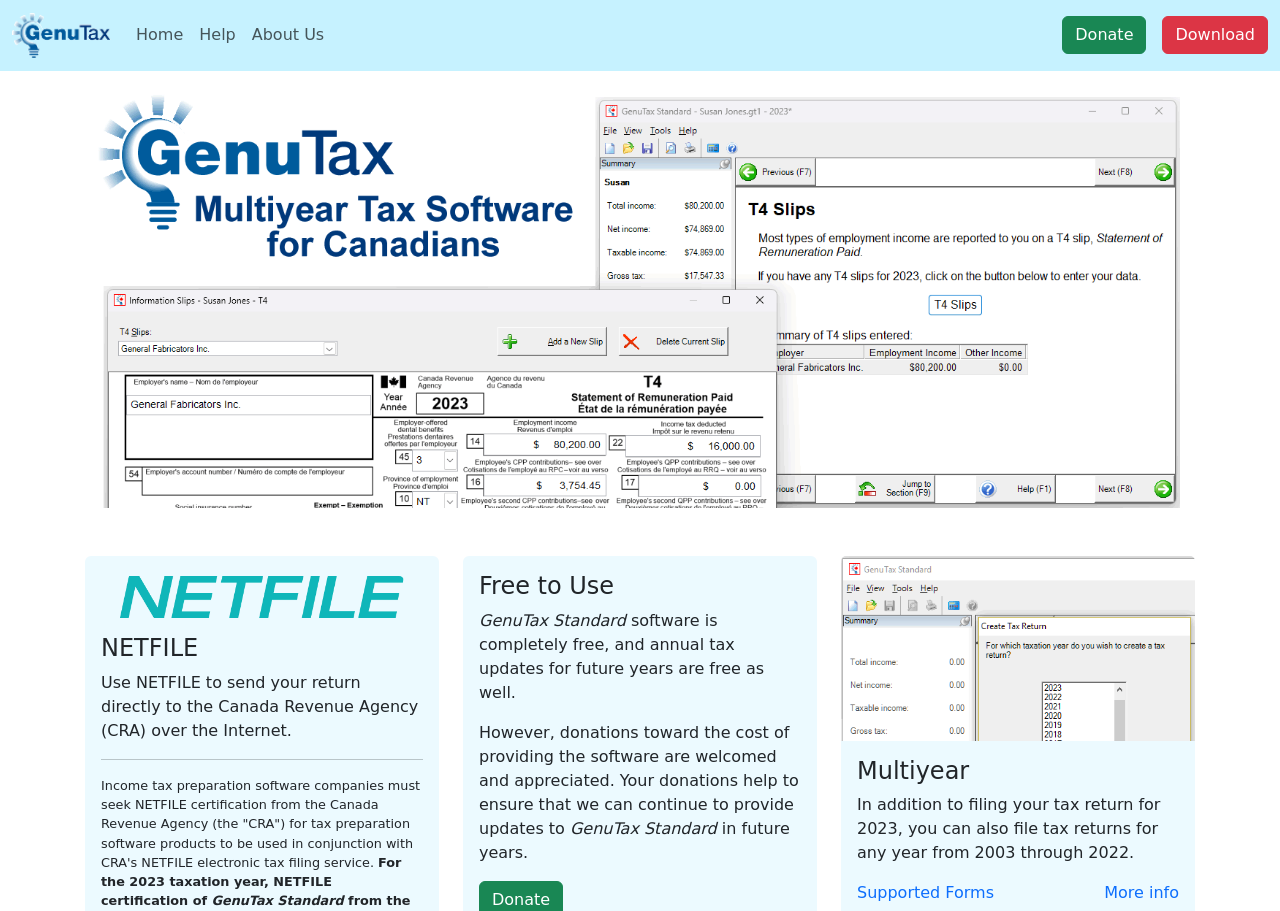What is the purpose of NETFILE?
Refer to the image and give a detailed answer to the question.

Based on the webpage, NETFILE is a service that allows users to send their tax return directly to the Canada Revenue Agency (CRA) over the Internet. This is evident from the heading 'NETFILE' and the subsequent text that explains its purpose.